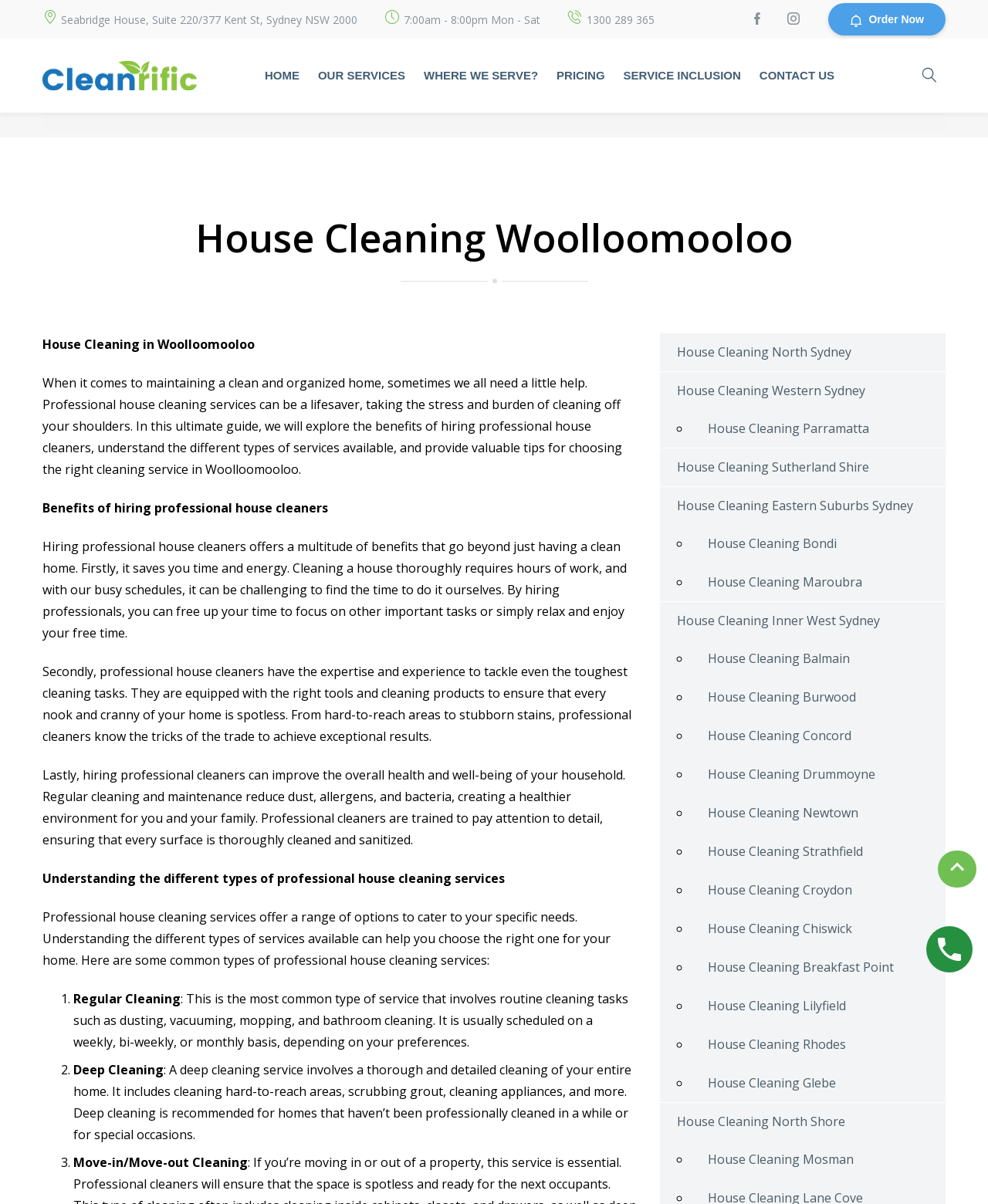Identify the bounding box coordinates for the UI element described by the following text: "Home". Provide the coordinates as four float numbers between 0 and 1, in the format [left, top, right, bottom].

[0.259, 0.044, 0.312, 0.081]